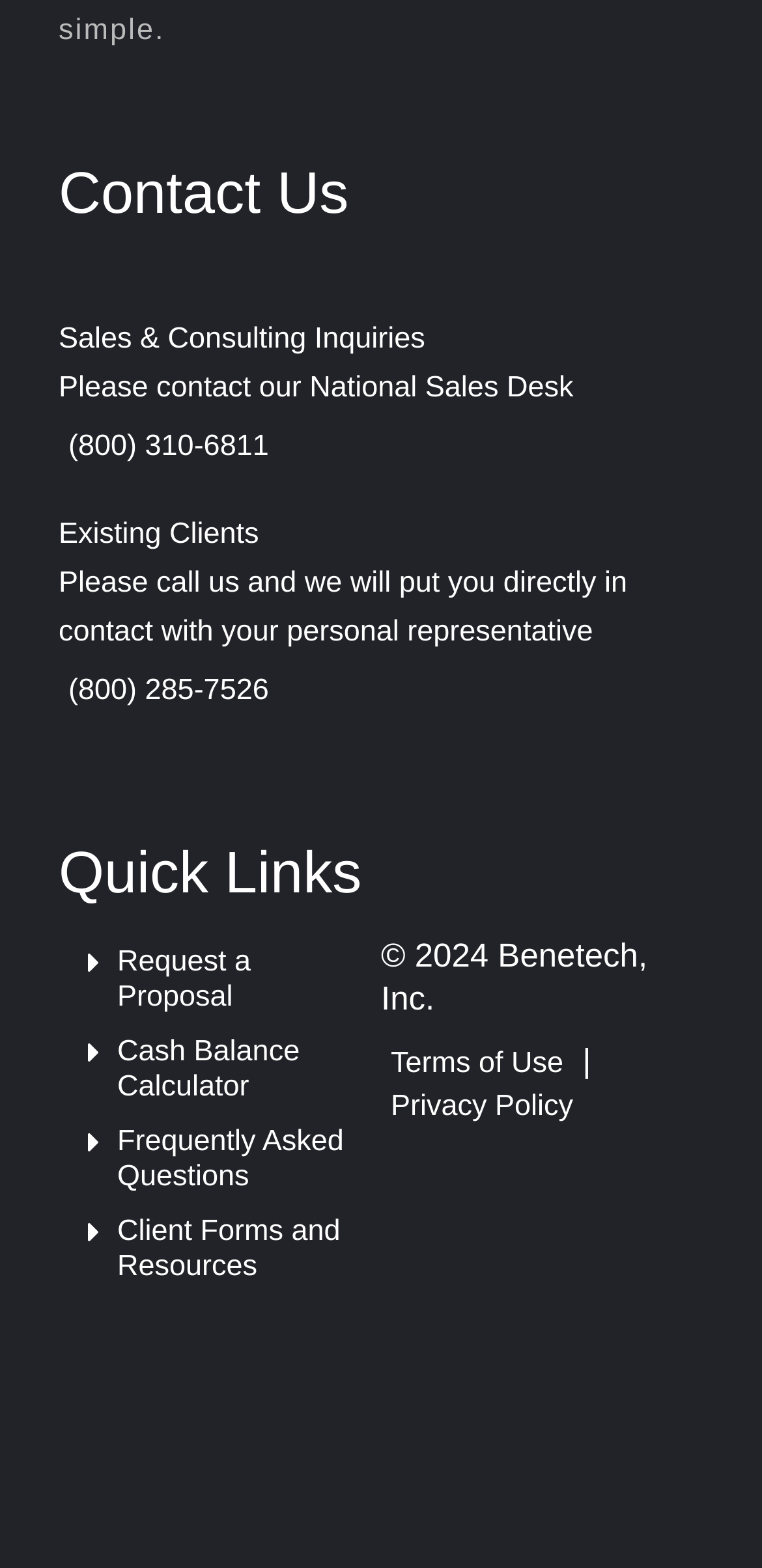Please identify the bounding box coordinates of the element on the webpage that should be clicked to follow this instruction: "Call the National Sales Desk". The bounding box coordinates should be given as four float numbers between 0 and 1, formatted as [left, top, right, bottom].

[0.077, 0.262, 0.366, 0.306]